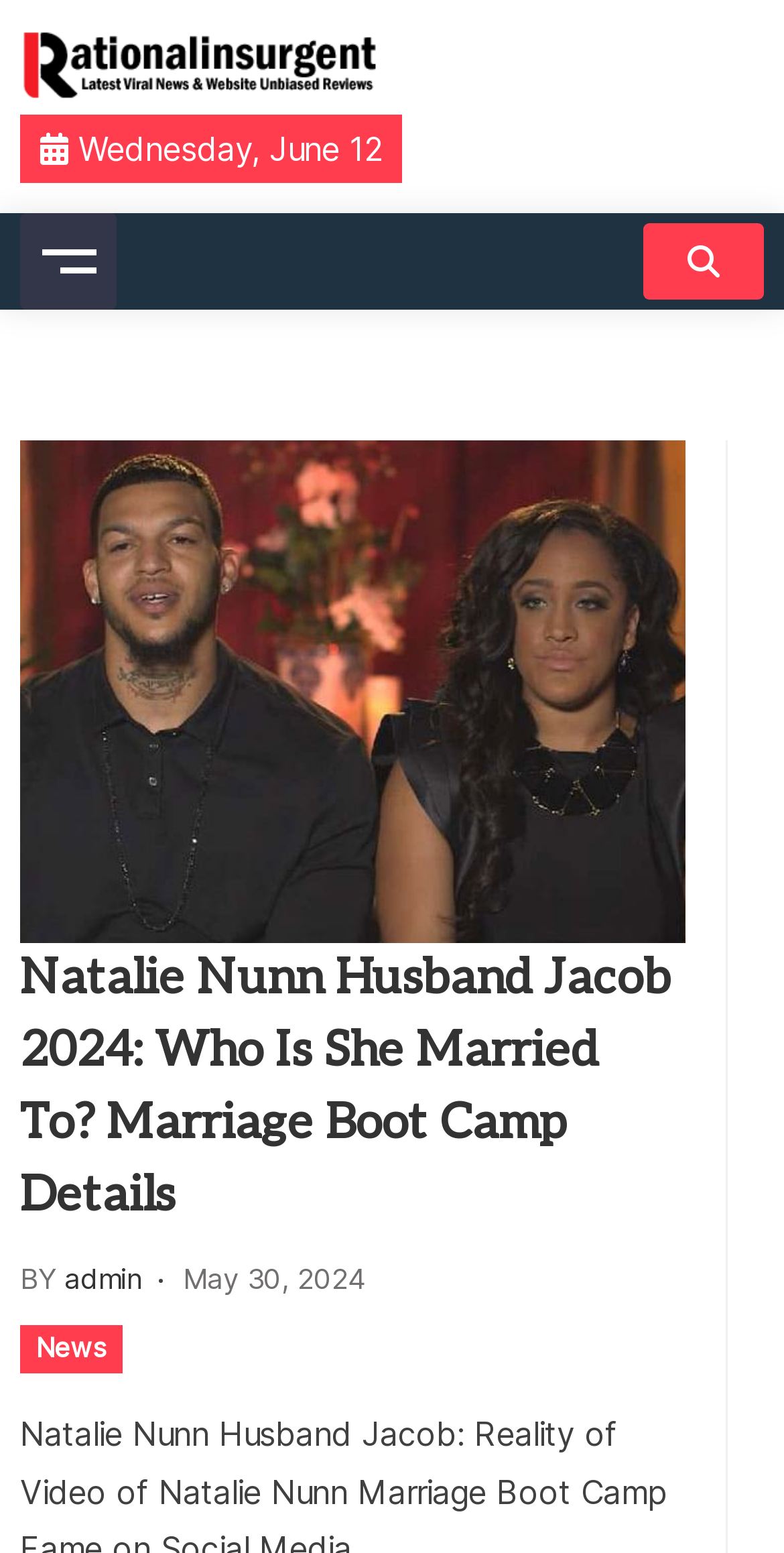Give a one-word or one-phrase response to the question: 
Who is the author of the article?

admin